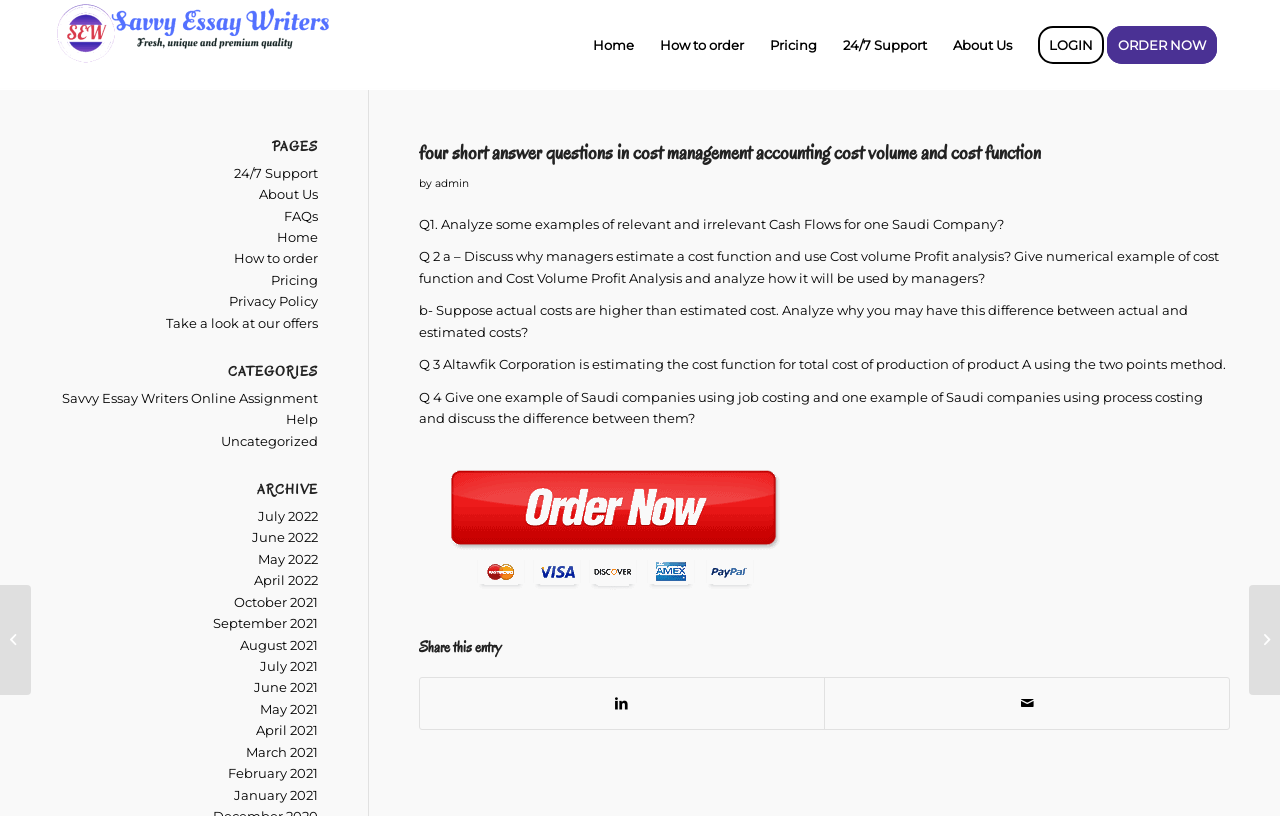Please identify the bounding box coordinates of the element I should click to complete this instruction: 'Send an email'. The coordinates should be given as four float numbers between 0 and 1, like this: [left, top, right, bottom].

None